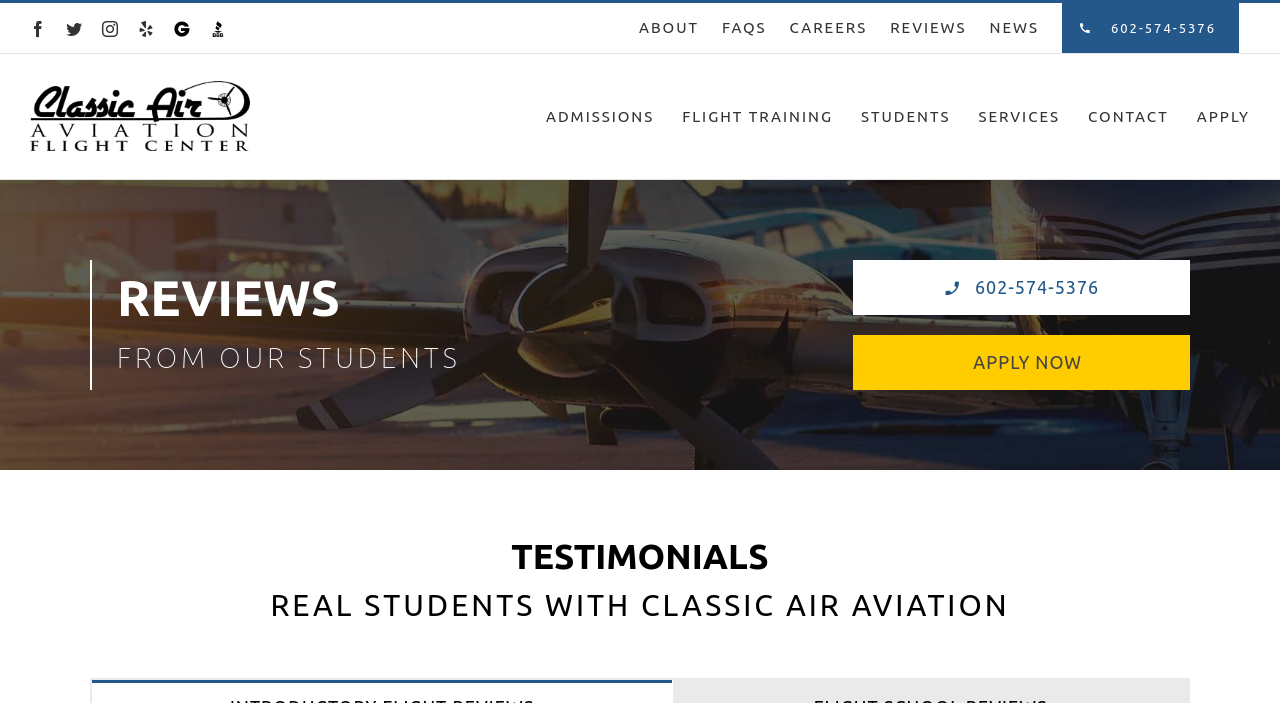Kindly determine the bounding box coordinates of the area that needs to be clicked to fulfill this instruction: "Apply now".

[0.666, 0.477, 0.93, 0.555]